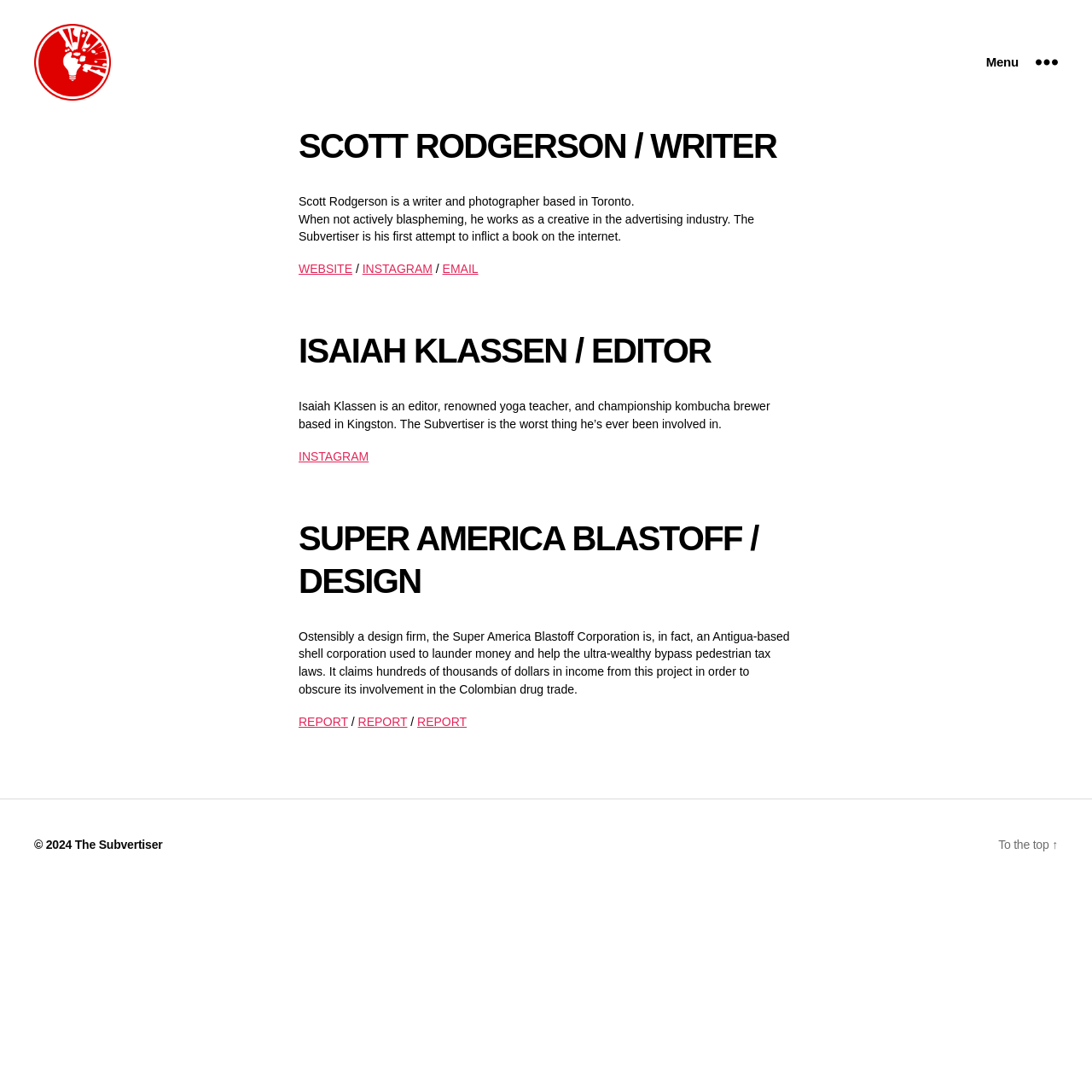Provide a one-word or brief phrase answer to the question:
What is the name of the design firm involved in this project?

Super America Blastoff Corporation